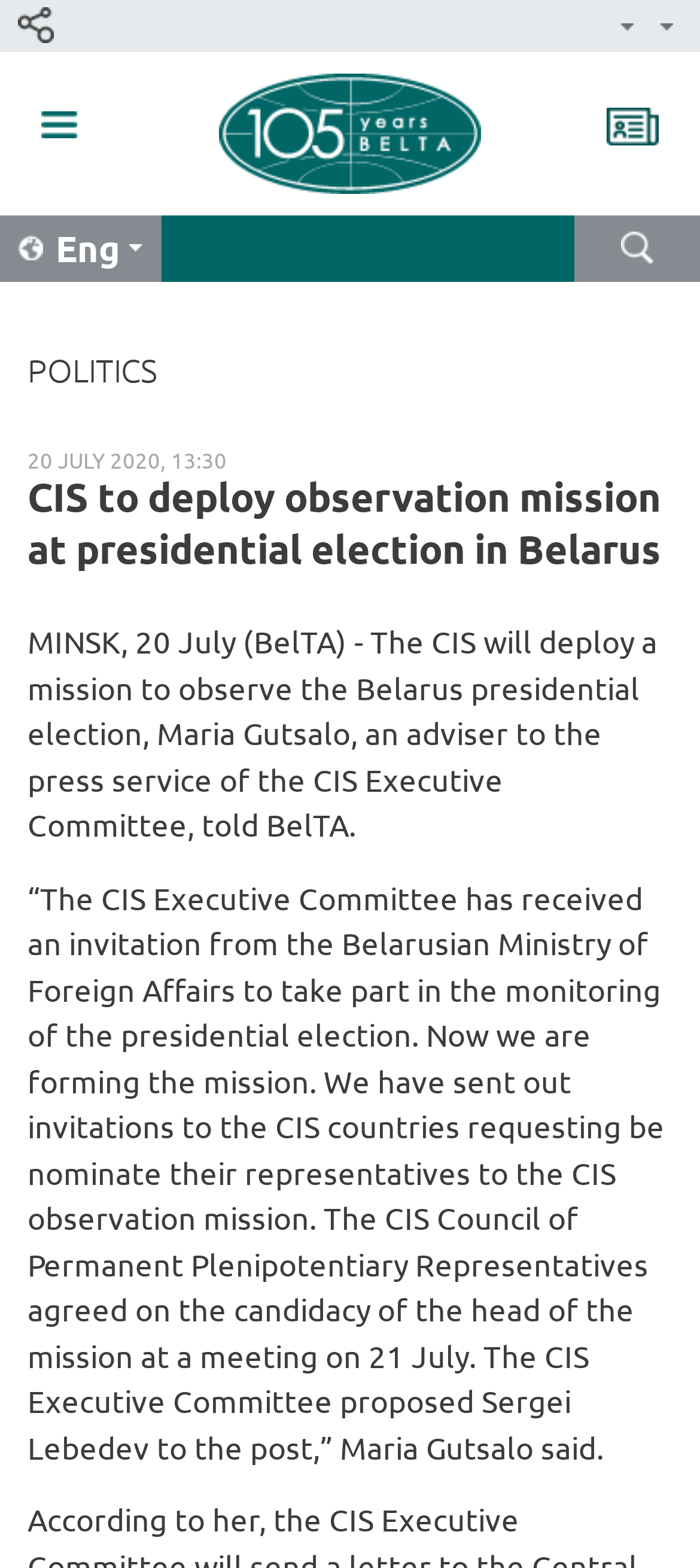Using the description "title="Belarusian Telegraph Agency"", locate and provide the bounding box of the UI element.

[0.313, 0.047, 0.687, 0.124]